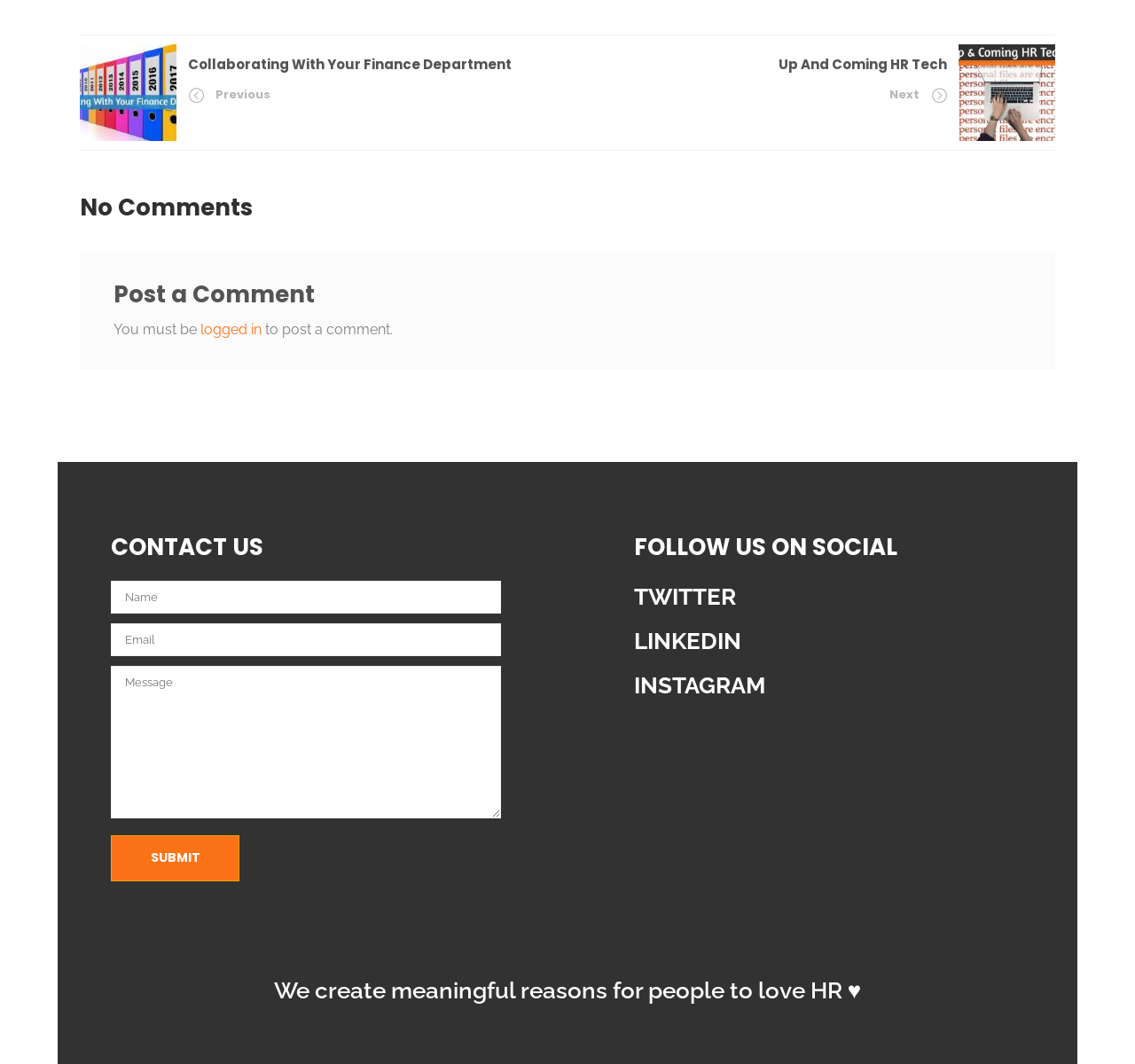Indicate the bounding box coordinates of the clickable region to achieve the following instruction: "Click on the 'TWITTER' link."

[0.559, 0.548, 0.648, 0.573]